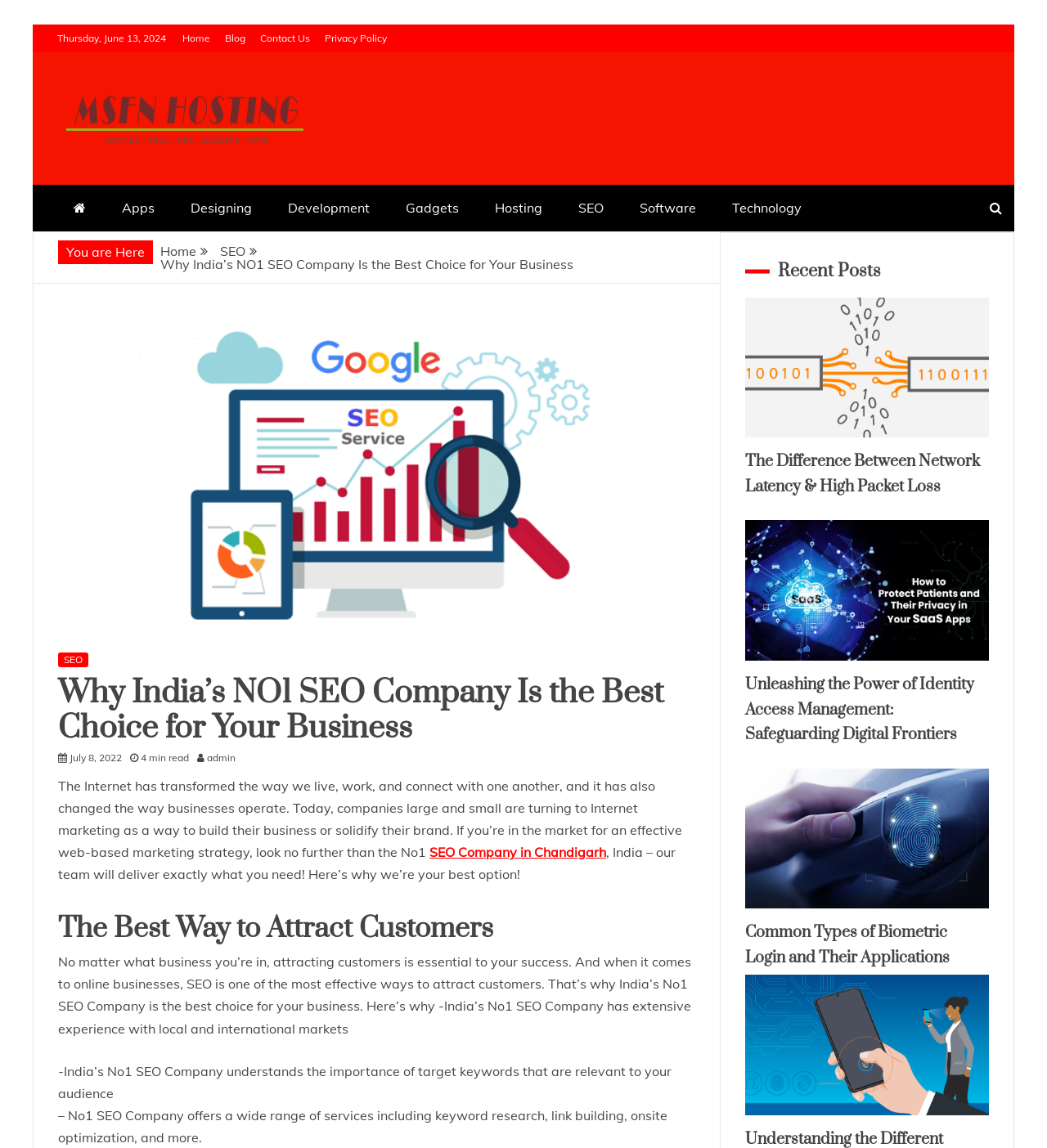Please determine the bounding box coordinates for the UI element described here. Use the format (top-left x, top-left y, bottom-right x, bottom-right y) with values bounded between 0 and 1: Cards

None